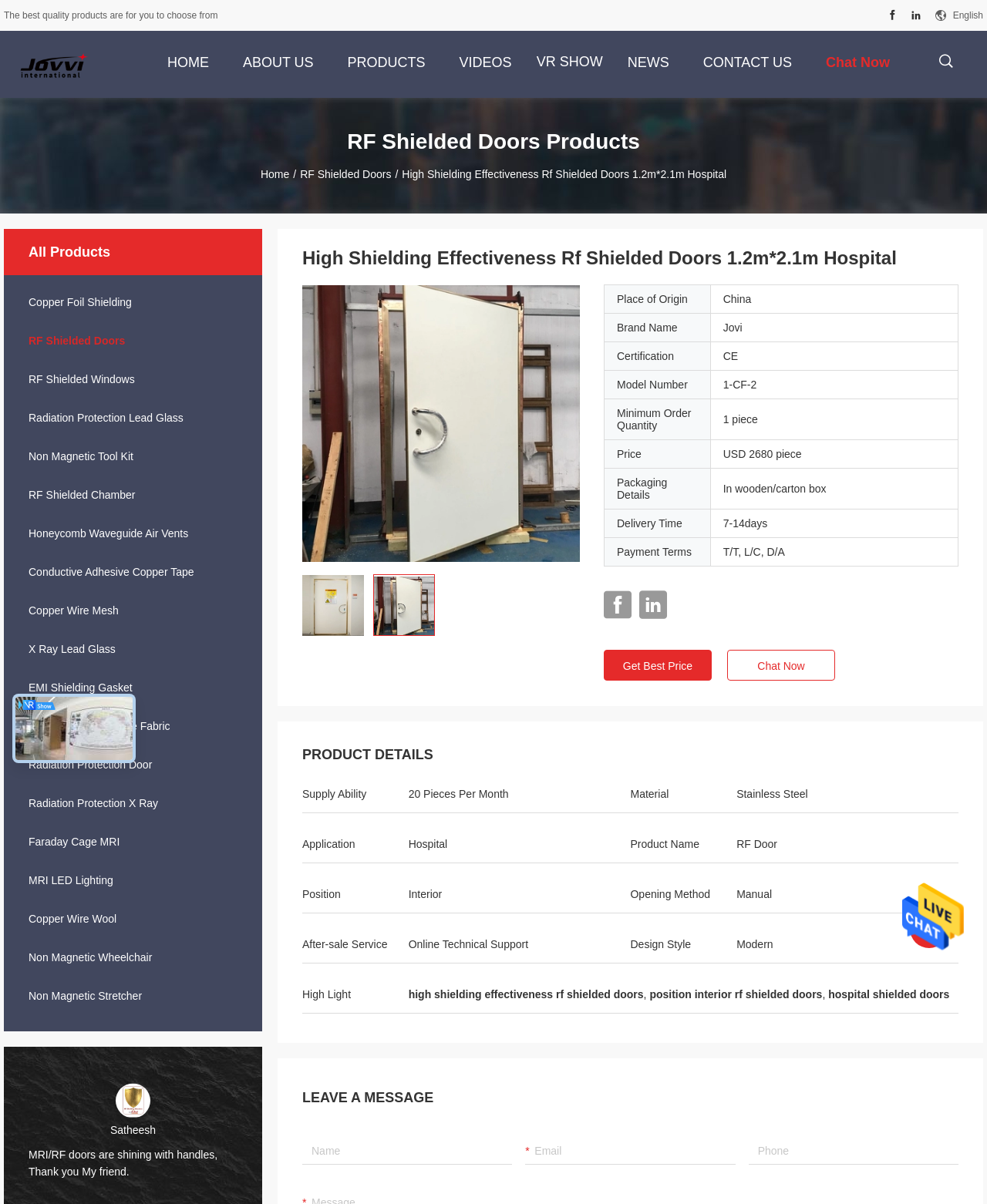Explain in detail what is displayed on the webpage.

This webpage is about High Shielding Effectiveness RF Shielded Doors, specifically the 1.2m*2.1m Hospital model. At the top, there is a navigation menu with links to HOME, ABOUT US, PRODUCTS, VIDEOS, VR SHOW, NEWS, and CONTACT US. Below the navigation menu, there is a search bar with a placeholder text "What are you looking for..." and a "Chat Now" button.

On the left side, there is a list of product categories, including Copper Foil Shielding, RF Shielded Doors, RF Shielded Windows, and more. Each category has a heading and a link to its corresponding page.

In the main content area, there is a heading that reads "High Shielding Effectiveness Rf Shielded Doors 1.2m*2.1m Hospital" and a table with product information, including the place of origin, which is China.

There are also several images of the product, including a large image at the top and several smaller images below. The images are accompanied by customer testimonials, including comments from "Anas" and "Satheesh" praising the product.

At the bottom of the page, there is a section with links to the company's social media profiles and a "Send Message" button. There is also a copyright notice and a link to the company's website.